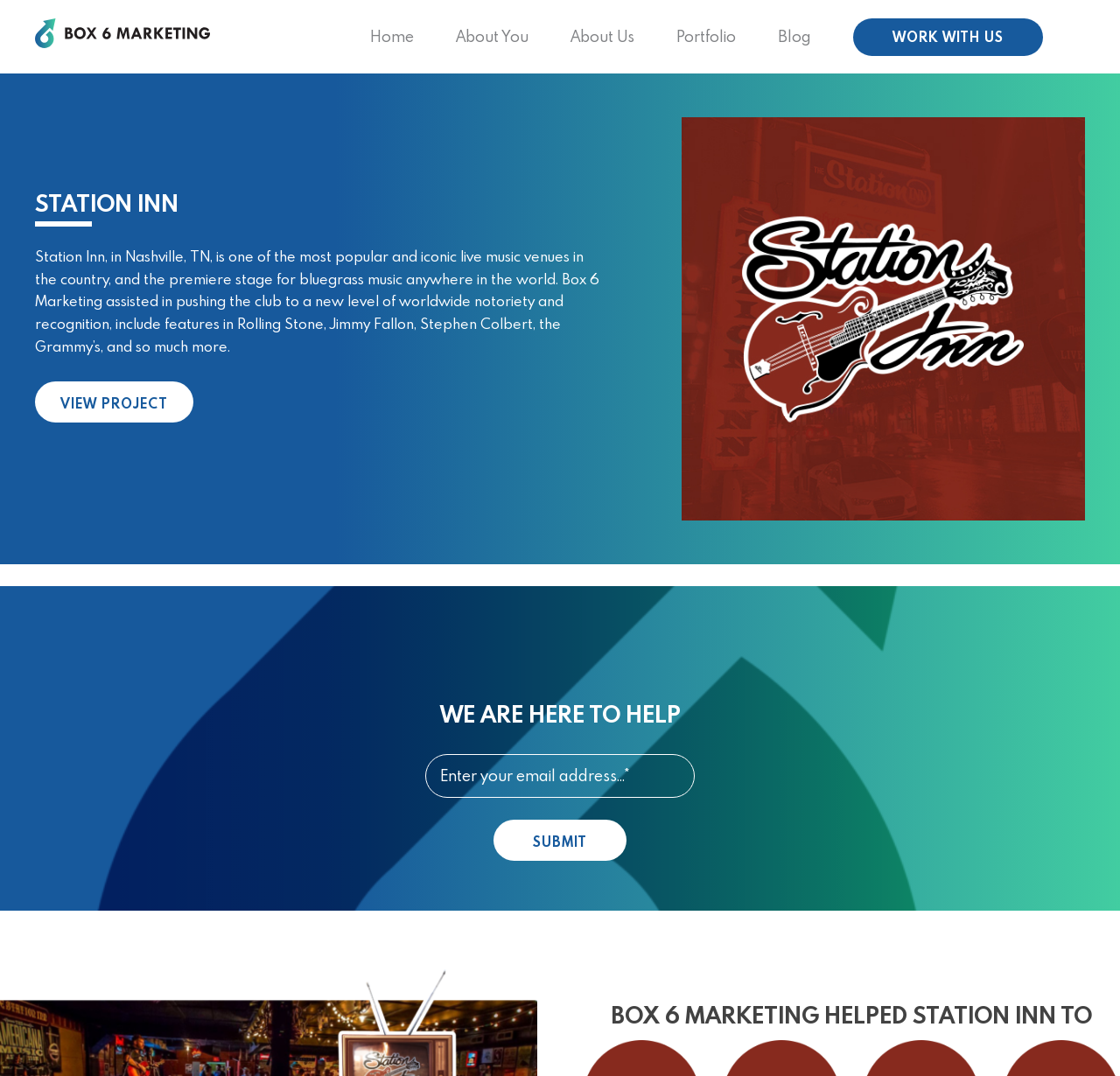Please provide the bounding box coordinates in the format (top-left x, top-left y, bottom-right x, bottom-right y). Remember, all values are floating point numbers between 0 and 1. What is the bounding box coordinate of the region described as: alt="Box 6 Marketing Logo"

[0.031, 0.016, 0.188, 0.046]